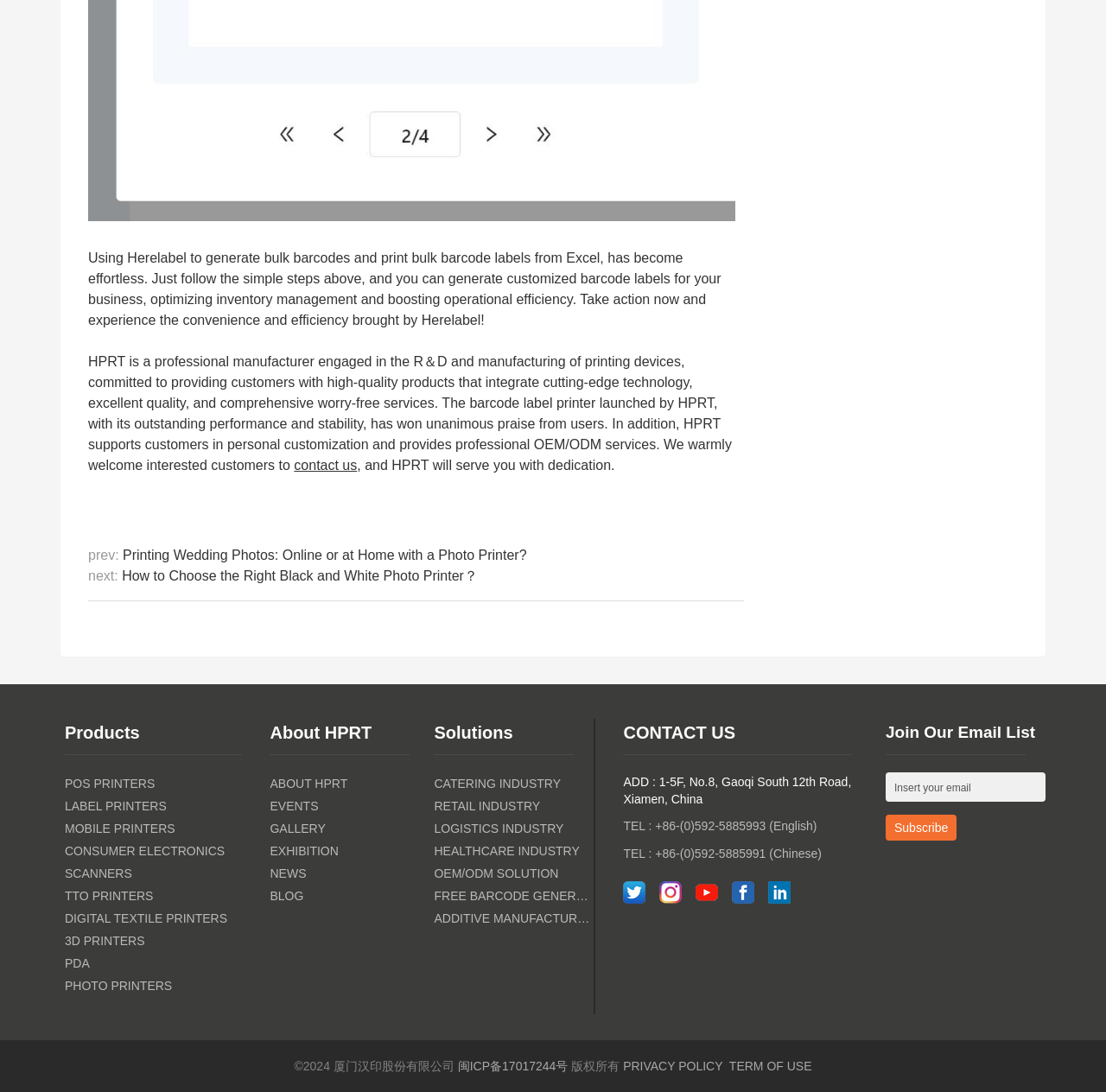Find the bounding box coordinates of the area to click in order to follow the instruction: "Subscribe to the email list".

[0.801, 0.746, 0.865, 0.77]